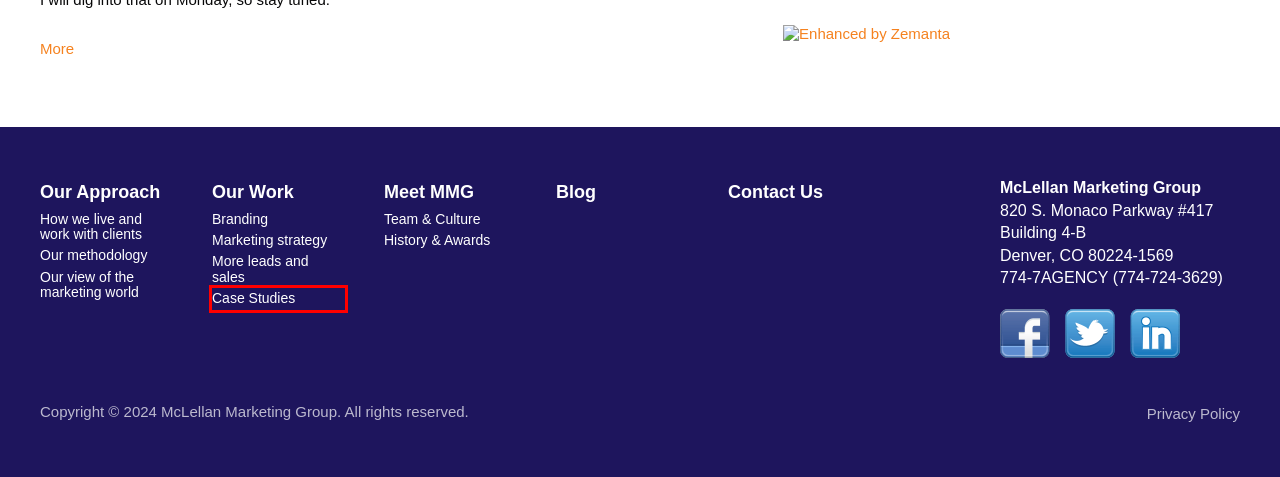Inspect the provided webpage screenshot, concentrating on the element within the red bounding box. Select the description that best represents the new webpage after you click the highlighted element. Here are the candidates:
A. More leads and sales - McLellan Marketing Group
B. Branding - McLellan Marketing Group
C. Our view of the marketing world - McLellan Marketing Group
D. Case Studies - McLellan Marketing Group
E. Our methodology - McLellan Marketing Group
F. History & Awards - McLellan Marketing Group
G. Marketing strategy - McLellan Marketing Group
H. Team & Culture - McLellan Marketing Group

D